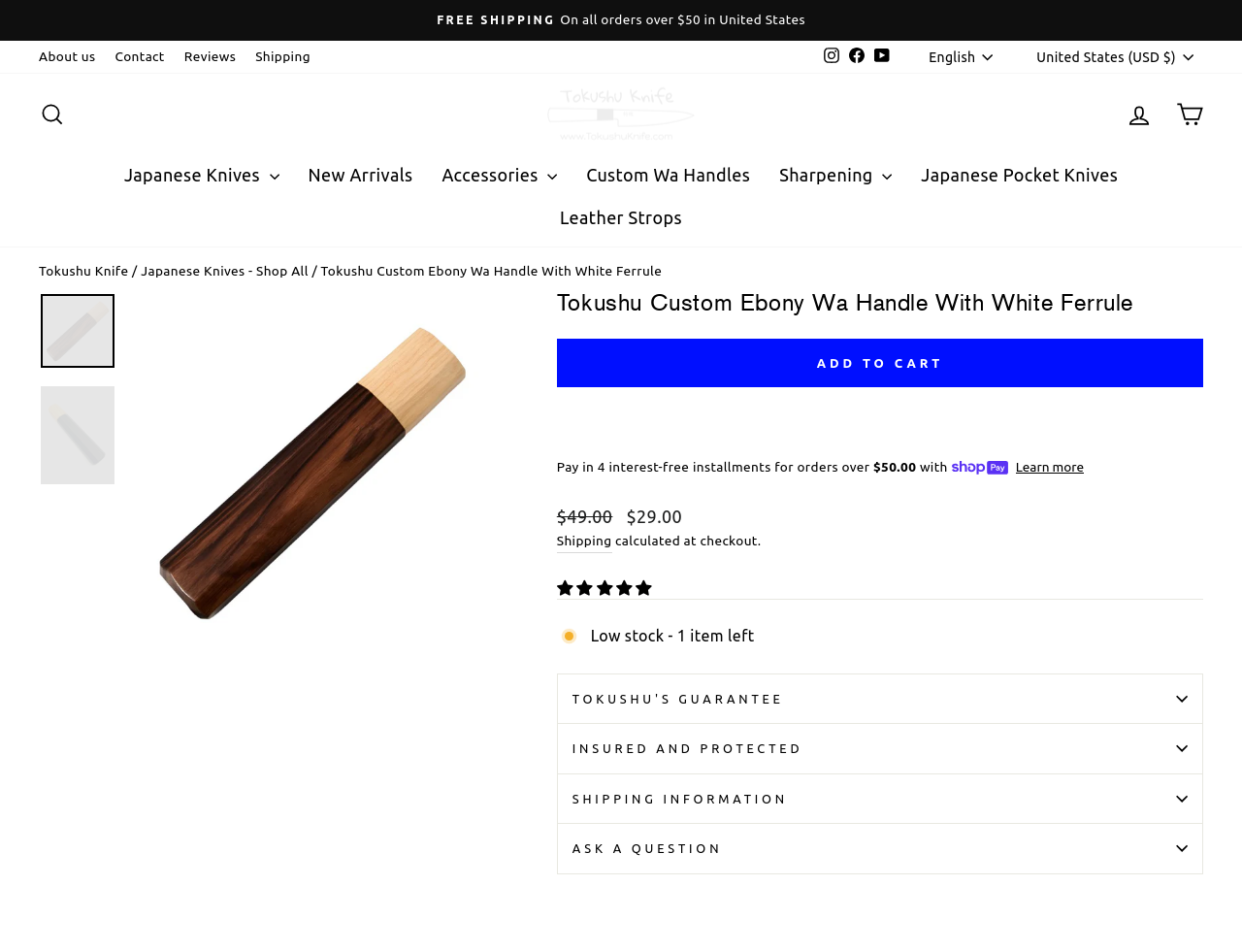Offer a detailed explanation of the webpage layout and contents.

This webpage is an e-commerce page for a custom ebony handle with a white ferrule, specifically the Tokushu Custom Ebony Wa Handle With White Ferrule. At the top, there is a navigation menu with links to "About us", "Contact", "Reviews", "Shipping", and social media platforms. Below the navigation menu, there is a section with a "FREE SHIPPING" announcement and a language and currency selection dropdown.

The main content of the page is divided into two sections. On the left, there is a sidebar with links to various categories, including "New Arrivals", "Custom Wa Handles", "Japanese Pocket Knives", and "Leather Strops". On the right, there is a product description section with an image of the handle, product details, and customer reviews.

The product description section starts with a heading "Tokushu Custom Ebony Wa Handle With White Ferrule" and a brief description of the product. Below the description, there is an "ADD TO CART" button and a section with pricing information, including the regular price, sale price, and a "Learn more" button about payment options.

Further down, there is a section with shipping information, including a link to the shipping policy and a note about the calculated shipping cost at checkout. The page also features a customer review section with a 5-star rating and a "Low stock - 1 item left" notification. Finally, there are several buttons with additional information about the product, including "TOKUSHU'S GUARANTEE", "INSURED AND PROTECTED", "SHIPPING INFORMATION", and "ASK A QUESTION".